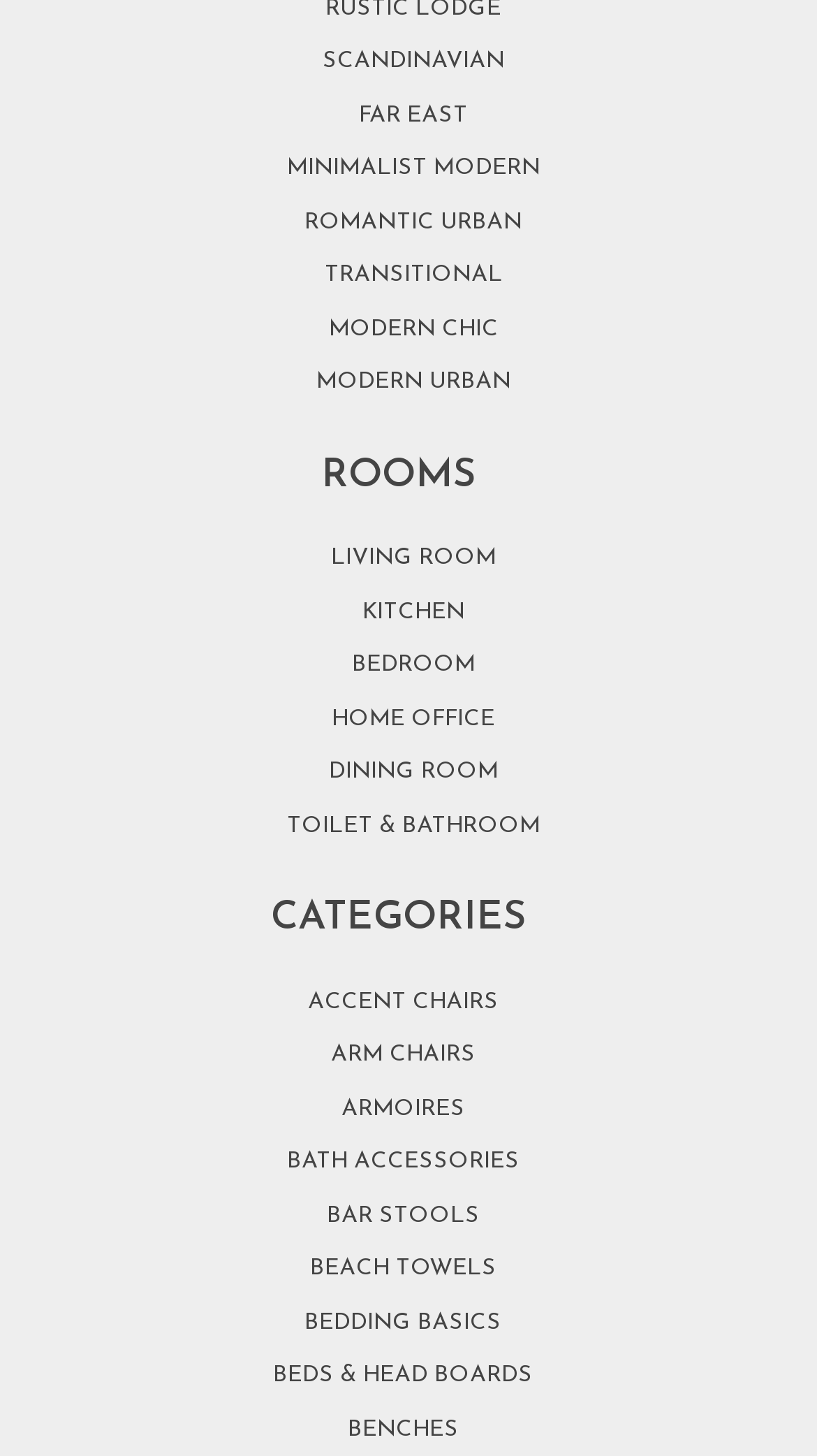Please identify the bounding box coordinates of the element that needs to be clicked to execute the following command: "Browse dining room furniture". Provide the bounding box using four float numbers between 0 and 1, formatted as [left, top, right, bottom].

[0.403, 0.009, 0.61, 0.024]